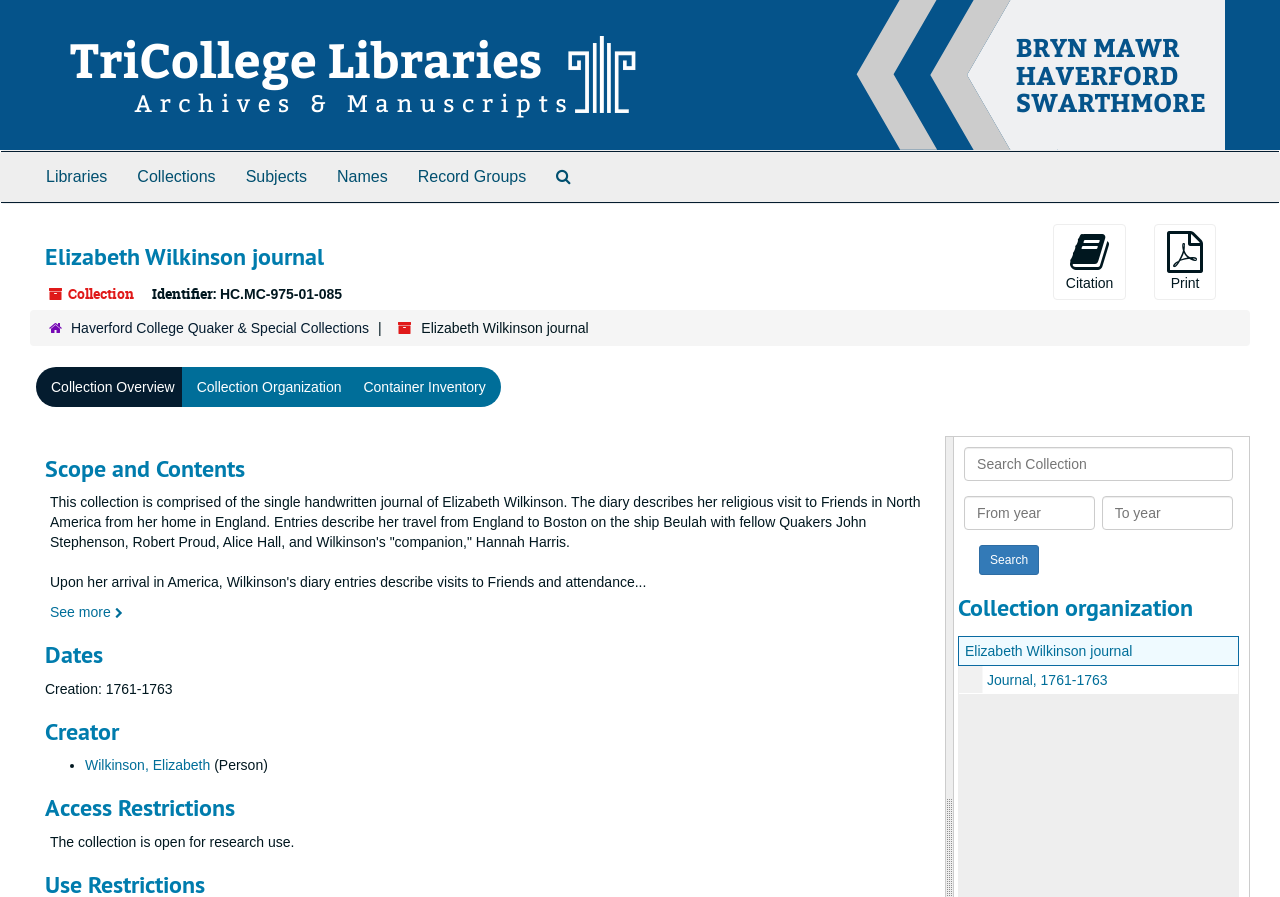Extract the bounding box coordinates for the HTML element that matches this description: "Elizabeth Wilkinson journal". The coordinates should be four float numbers between 0 and 1, i.e., [left, top, right, bottom].

[0.754, 0.717, 0.885, 0.735]